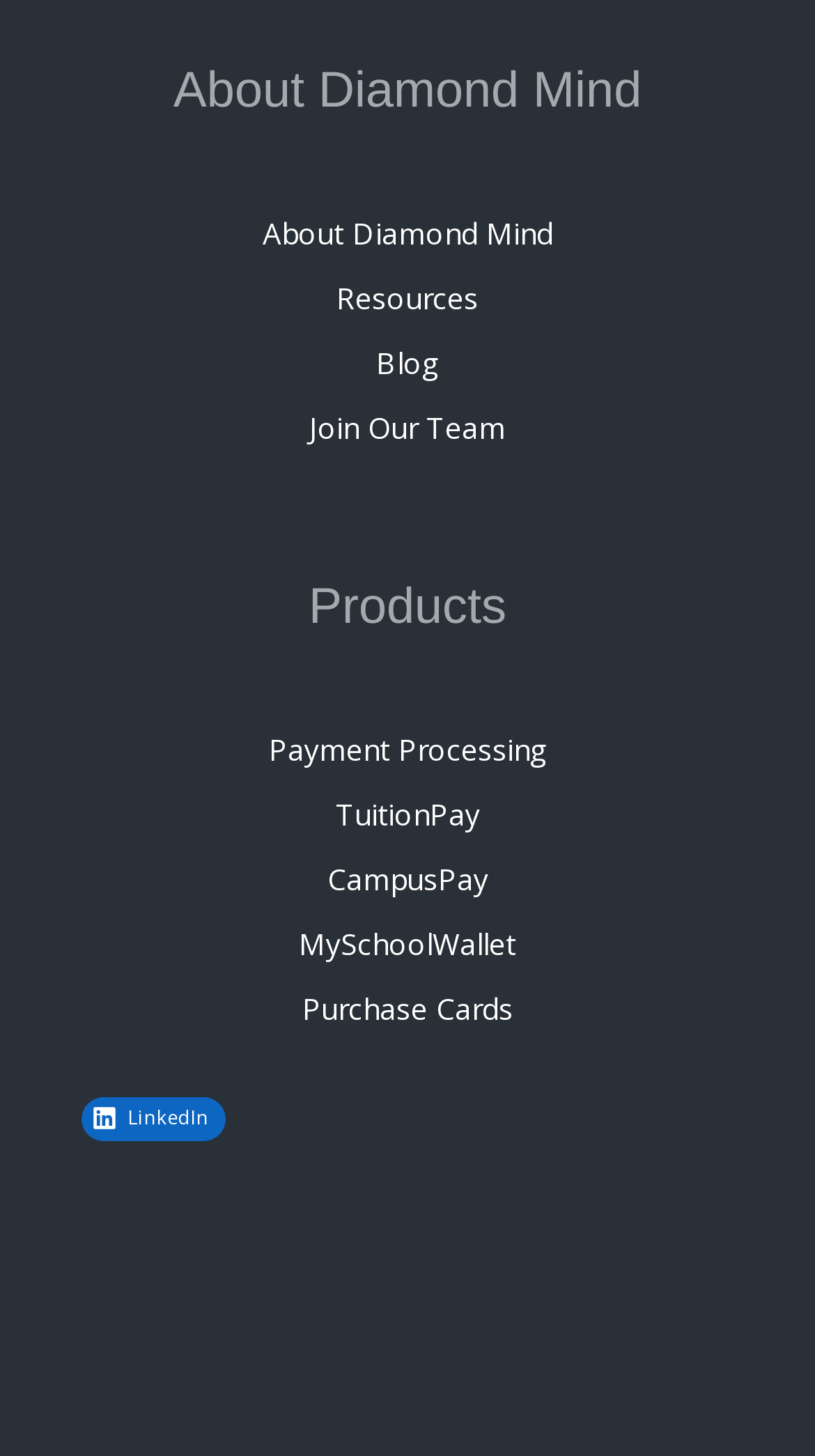Show the bounding box coordinates of the element that should be clicked to complete the task: "visit the blog".

[0.462, 0.235, 0.538, 0.262]